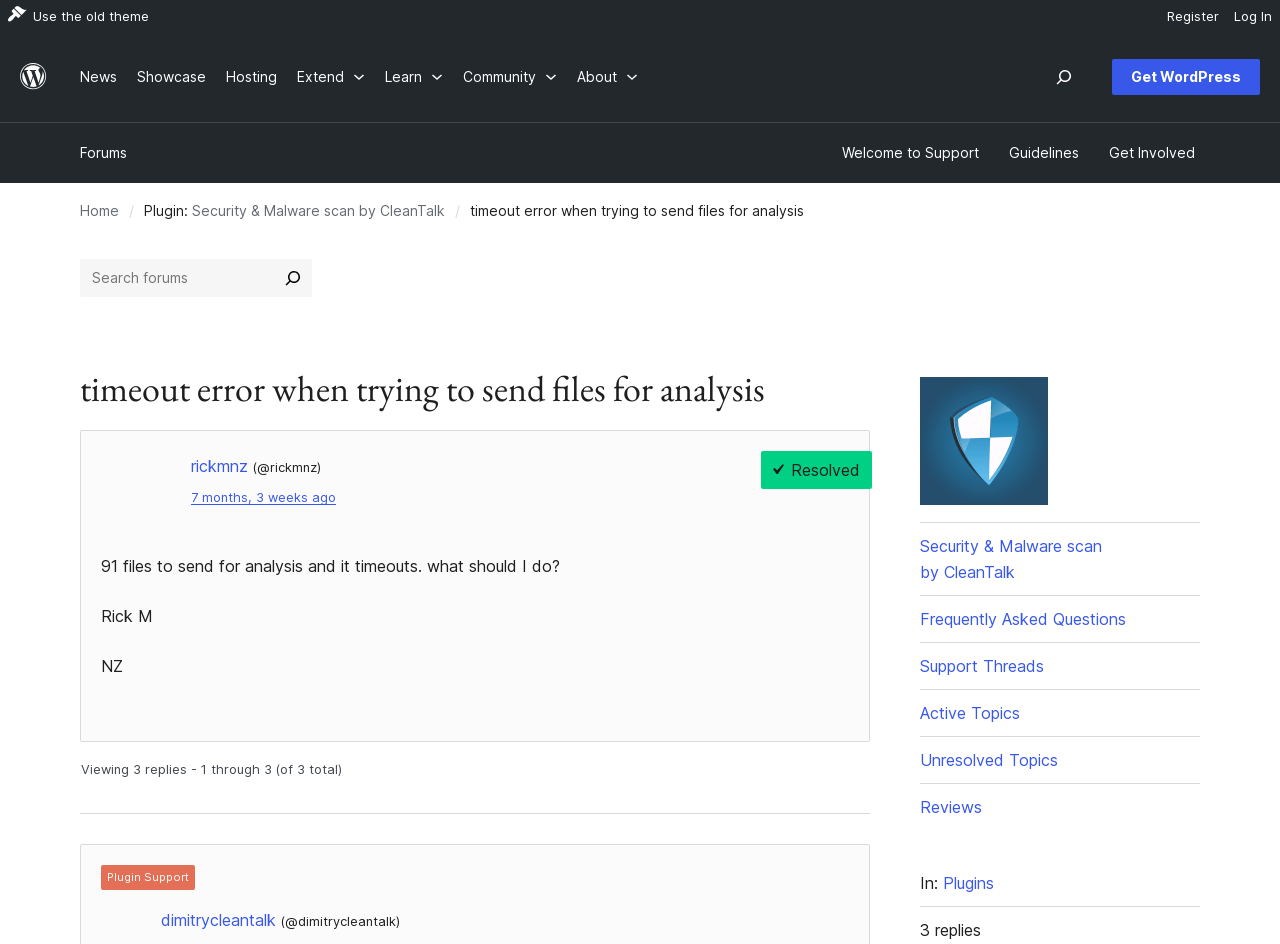Can you identify the bounding box coordinates of the clickable region needed to carry out this instruction: 'Get involved in the community'? The coordinates should be four float numbers within the range of 0 to 1, stated as [left, top, right, bottom].

[0.862, 0.144, 0.938, 0.18]